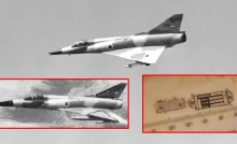Who developed the Nesher?
Please provide a single word or phrase answer based on the image.

Rockwell